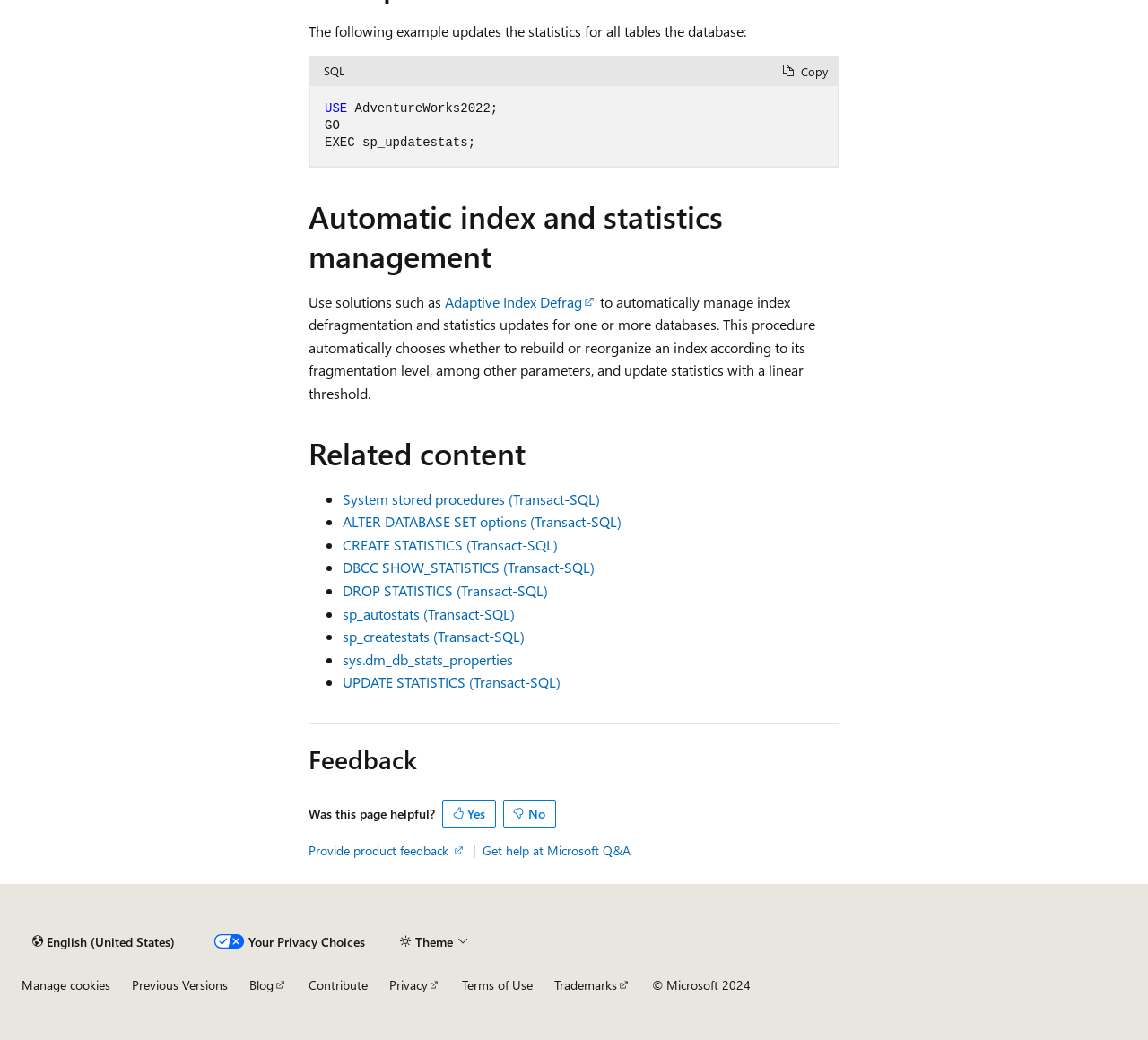Find the bounding box coordinates for the HTML element described as: "DBCC SHOW_STATISTICS (Transact-SQL)". The coordinates should consist of four float values between 0 and 1, i.e., [left, top, right, bottom].

[0.298, 0.537, 0.518, 0.555]